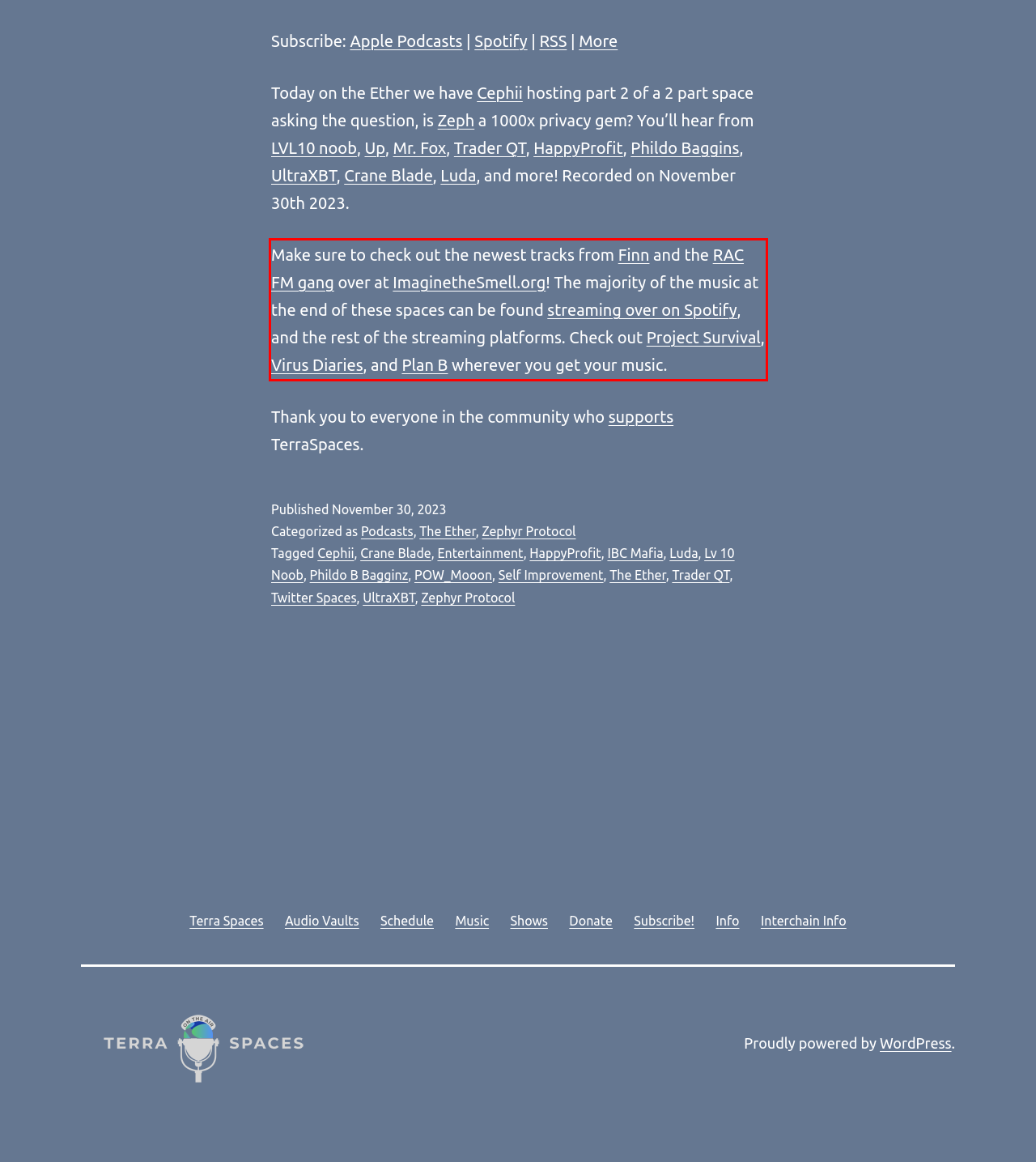Analyze the screenshot of a webpage where a red rectangle is bounding a UI element. Extract and generate the text content within this red bounding box.

Make sure to check out the newest tracks from Finn and the RAC FM gang over at ImaginetheSmell.org! The majority of the music at the end of these spaces can be found streaming over on Spotify, and the rest of the streaming platforms. Check out Project Survival, Virus Diaries, and Plan B wherever you get your music.